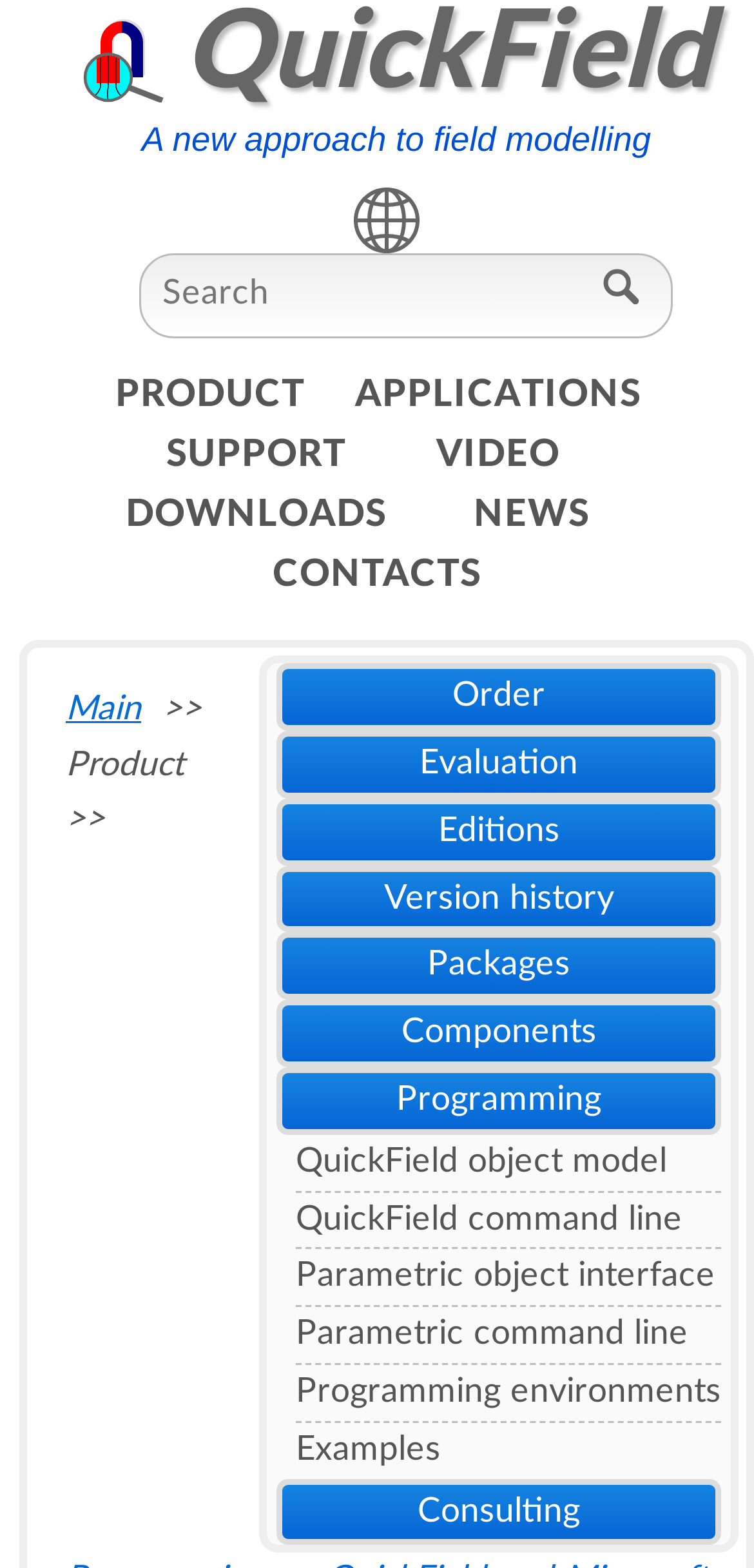Identify the bounding box coordinates of the region that should be clicked to execute the following instruction: "Click on the link 'Strategi Terbaru Tentang Cara Menang Slot Online Anti Rungkad'".

None